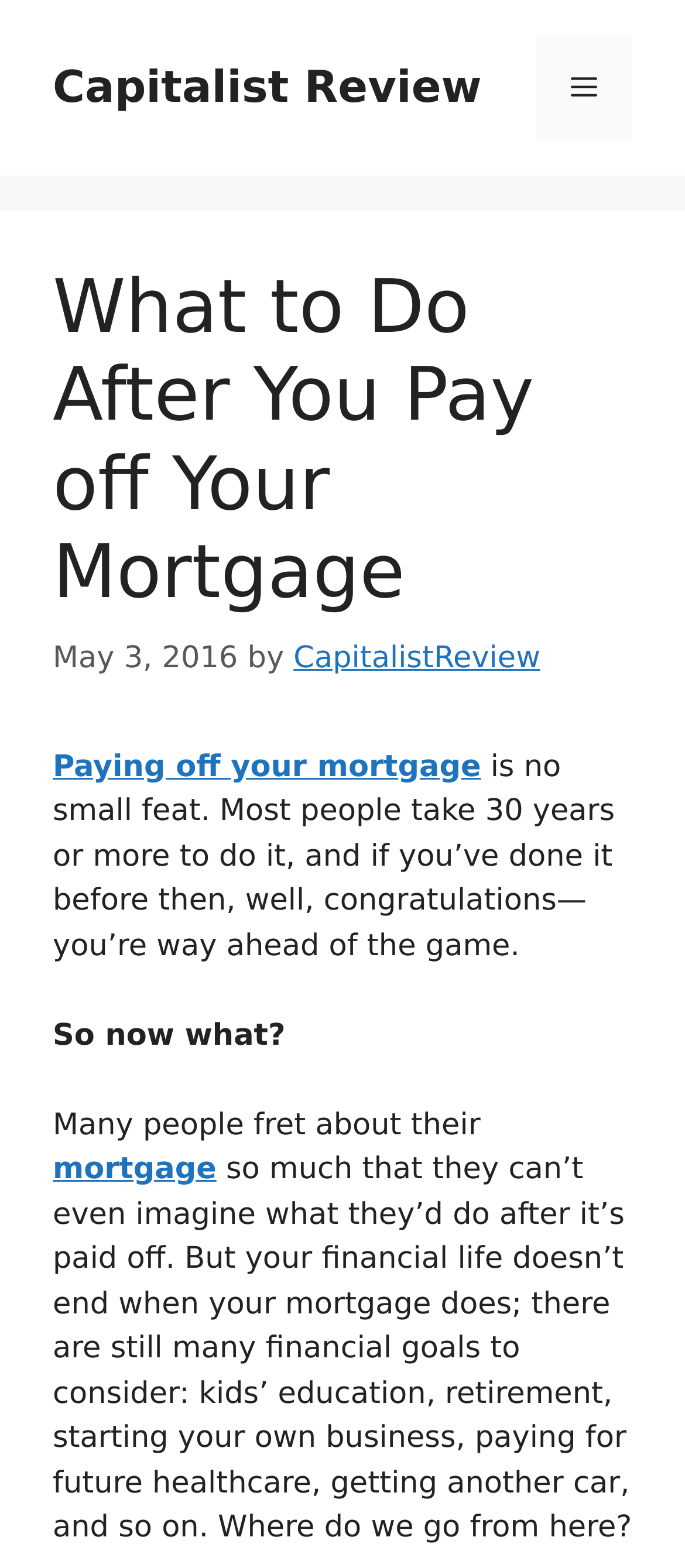What is the author of the article?
Answer the question with a detailed and thorough explanation.

The author of the article can be found by looking at the link 'CapitalistReview' next to the static text 'by'.